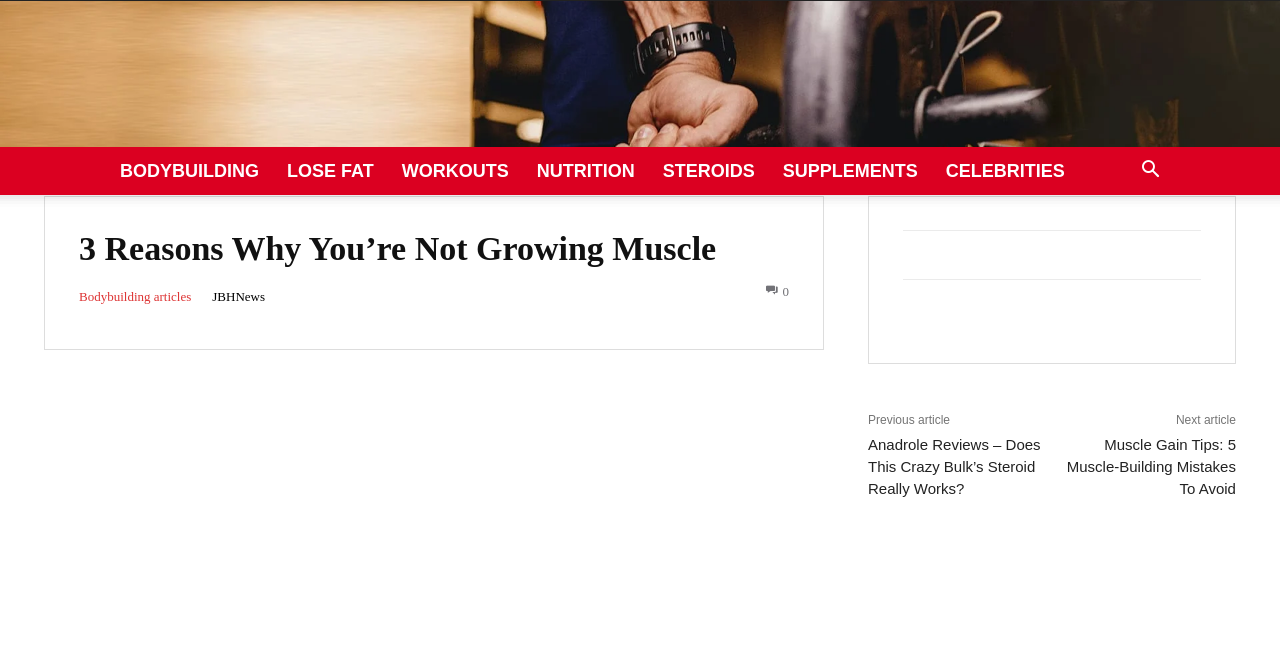Please find the main title text of this webpage.

3 Reasons Why You’re Not Growing Muscle